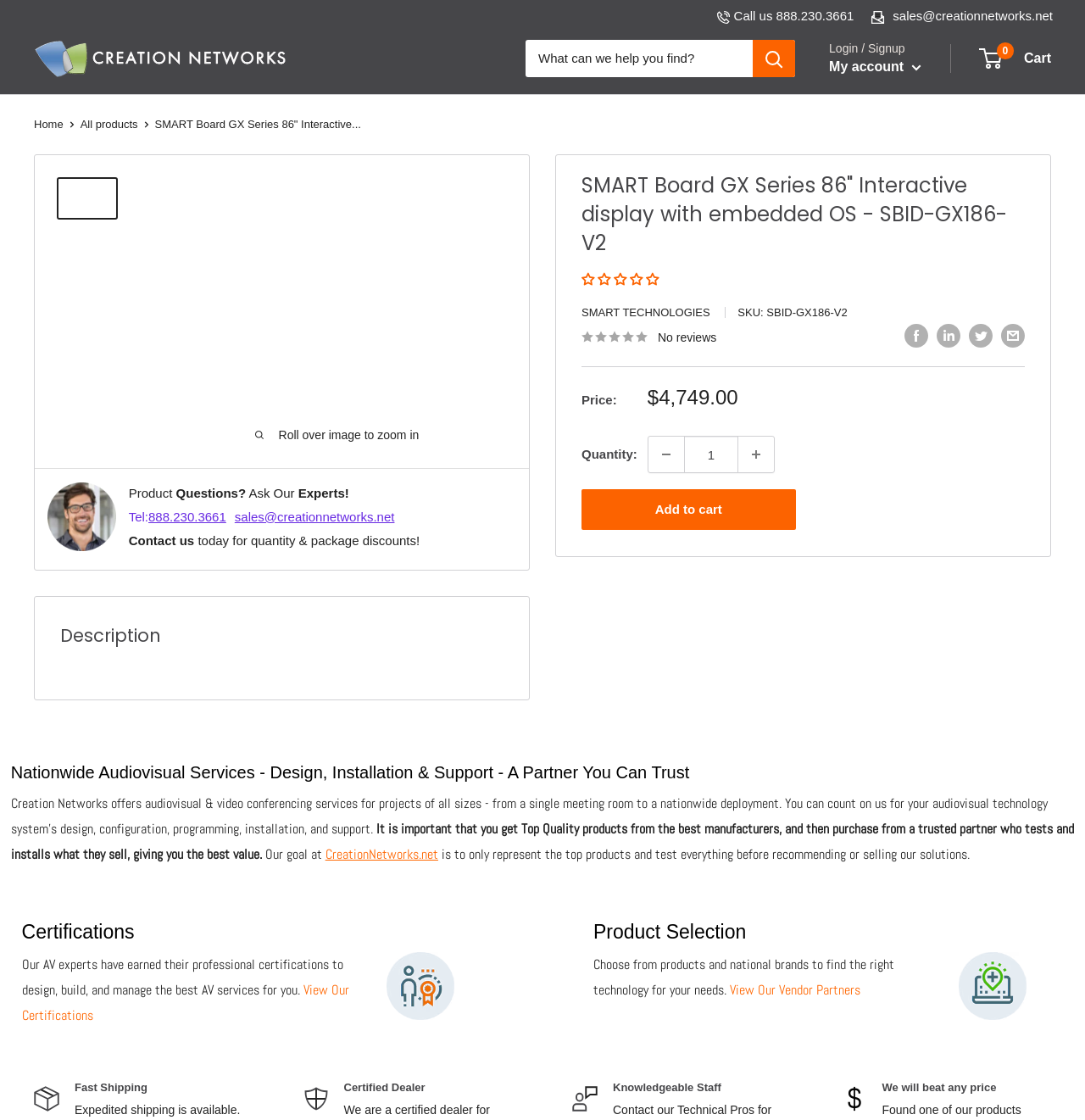With reference to the screenshot, provide a detailed response to the question below:
What is the goal of the company?

I found the answer by reading the paragraph on the webpage, which states 'Our goal at CreationNetworks.net is to only represent the top products and test everything before recommending or selling our solutions'.